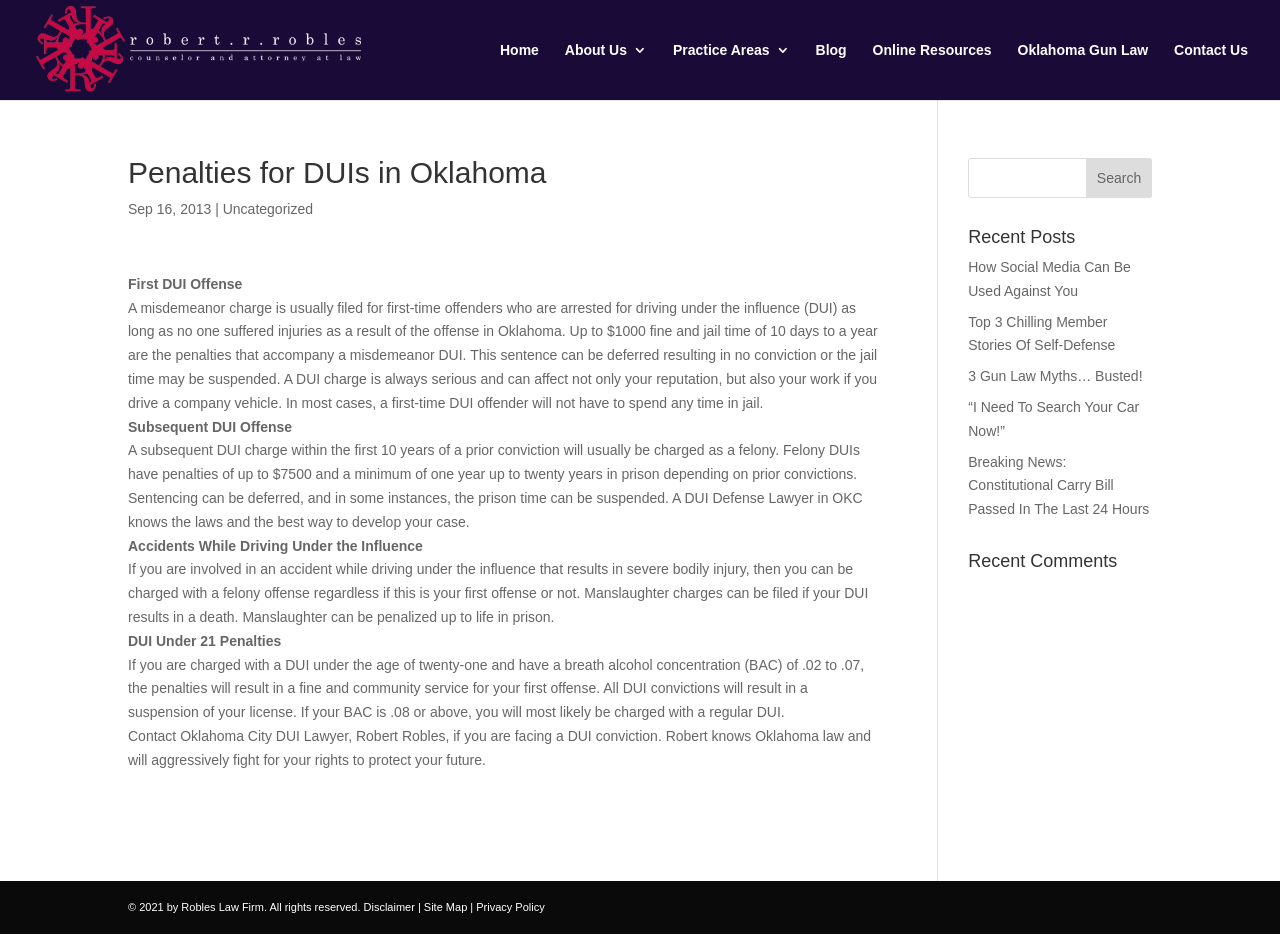What is the name of the lawyer mentioned on the webpage?
Ensure your answer is thorough and detailed.

I found the answer by reading the article section of the webpage, where it says 'Contact Oklahoma City DUI Lawyer, Robert Robles, if you are facing a DUI conviction.'